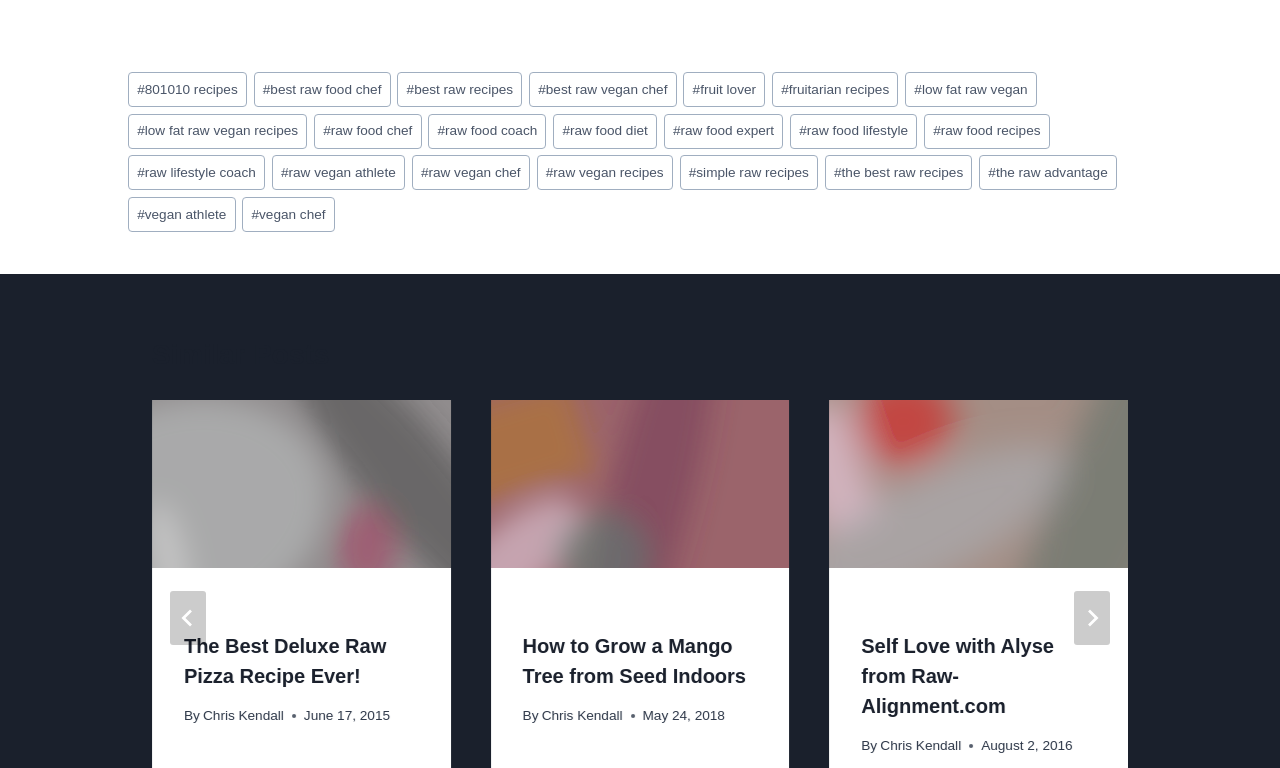Please identify the bounding box coordinates of the element on the webpage that should be clicked to follow this instruction: "View the 'How to Grow a Mango Tree from Seed Indoors' post". The bounding box coordinates should be given as four float numbers between 0 and 1, formatted as [left, top, right, bottom].

[0.383, 0.521, 0.617, 0.78]